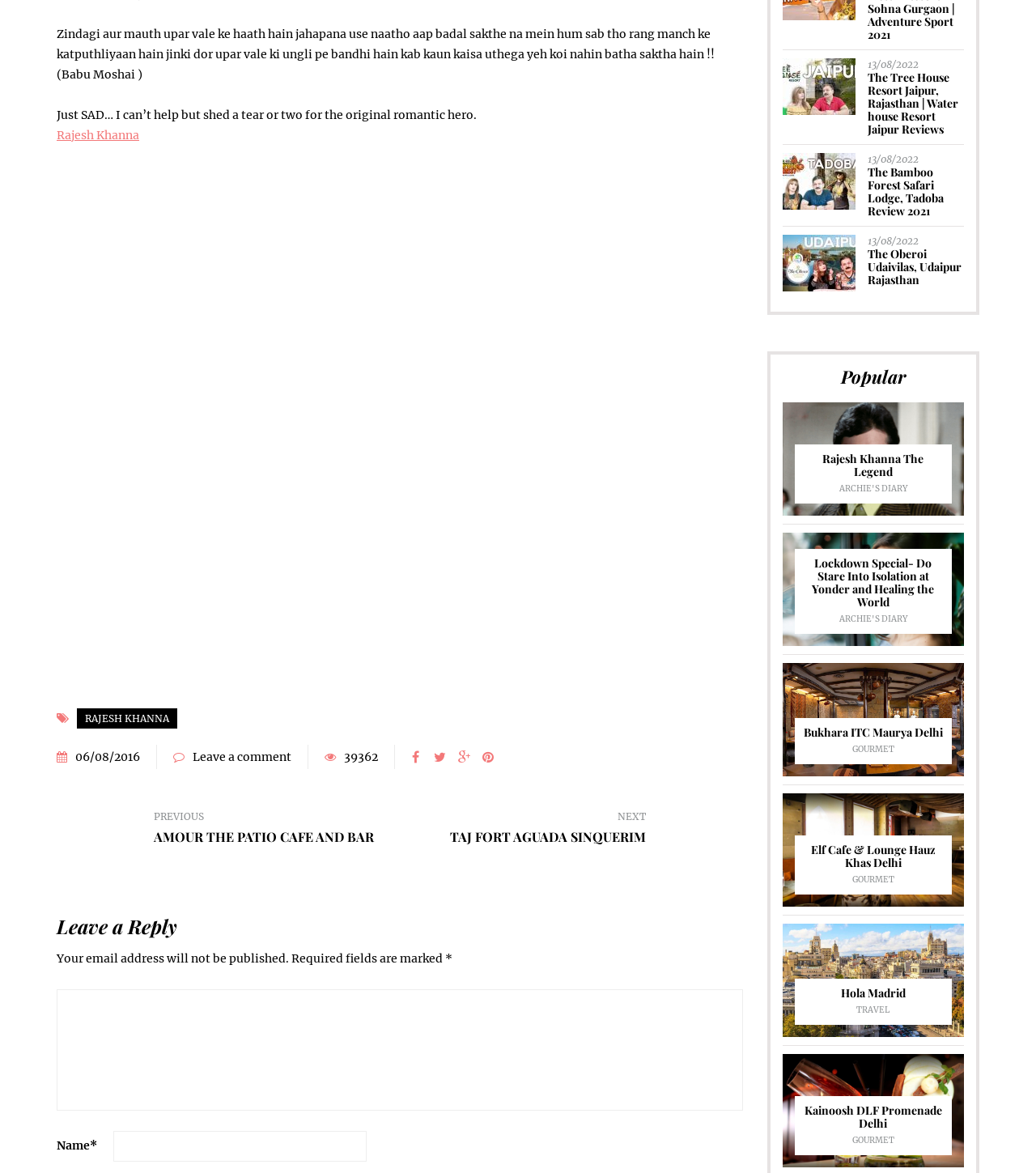How many views does the post have?
Give a one-word or short phrase answer based on the image.

39362